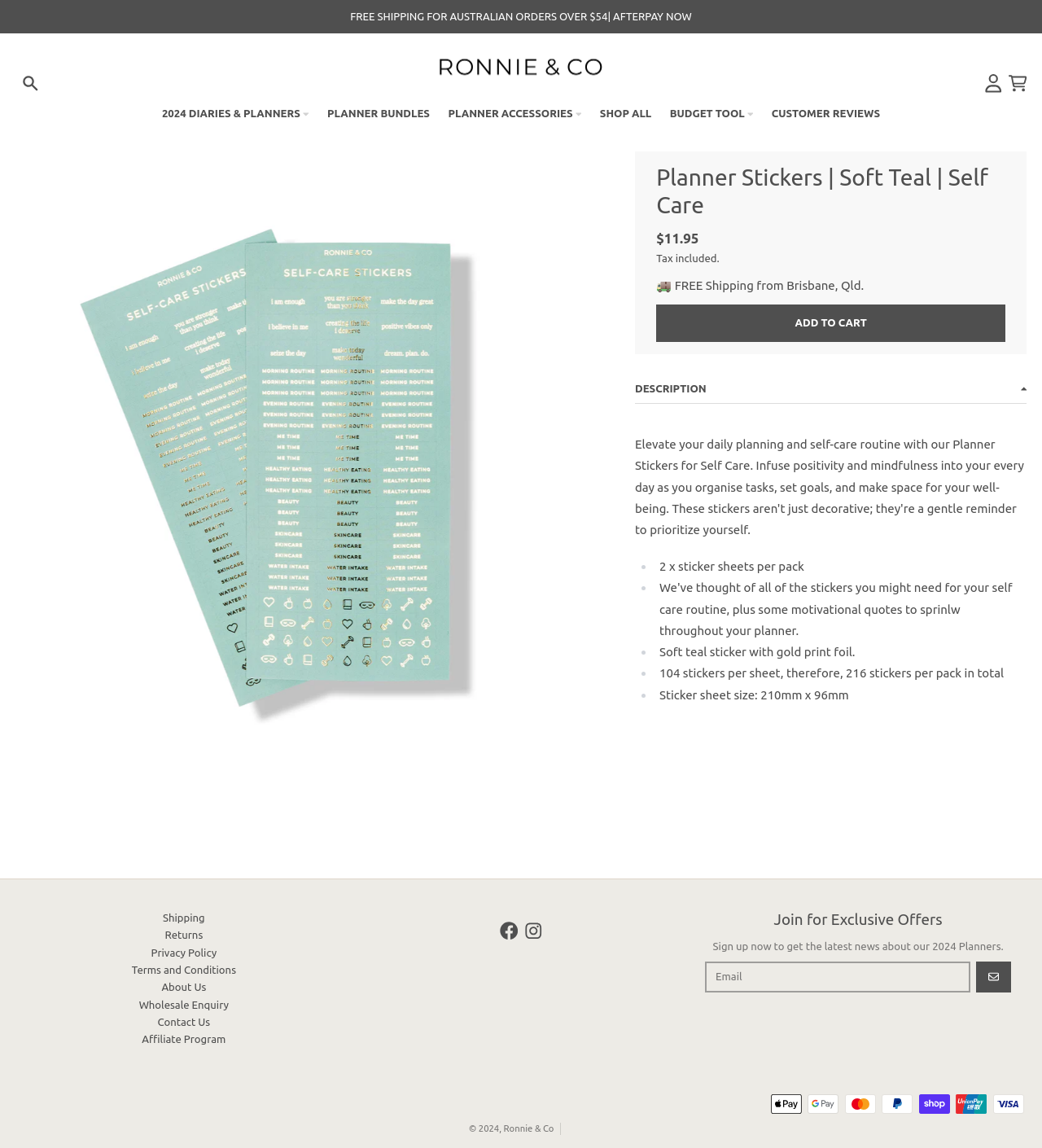Detail the webpage's structure and highlights in your description.

This webpage is about a self-care planner sticker product from Ronnie & Co. At the top, there is a navigation bar with links to the account, cart, and search functions. Below the navigation bar, there is a promotional message "FREE SHIPPING FOR AUSTRALIAN ORDERS OVER $54| AFTERPAY NOW" and a link to the Ronnie & Co website with a logo.

On the left side of the page, there are several links to different categories, including "PLANNER BUNDLES", "PLANNER ACCESSORIES", "SHOP ALL", "BUDGET TOOL", and "CUSTOMER REVIEWS". These links are organized in a vertical list.

The main content of the page is focused on the self-care planner sticker product. There is a heading "Planner Stickers | Soft Teal | Self Care" followed by the product price "$11.95" and a message "Tax included." The product also comes with free shipping, as indicated by the message "🚚 FREE Shipping from Brisbane, Qld." There is an "ADD TO CART" button below the product information.

Below the product information, there is a detailed description of the product, including its features and specifications. The description is organized in a list with bullet points, highlighting the key features of the product, such as the number of sticker sheets, the sticker size, and the material used.

At the bottom of the page, there is a footer section with links to various pages, including "Shipping", "Returns", "Privacy Policy", and "About Us". There are also links to the company's social media profiles, including Facebook and Instagram.

On the right side of the footer section, there is a section to sign up for exclusive offers, with a heading "Join for Exclusive Offers" and a text box to enter an email address. There is also a "GO" button to submit the email address.

Below the sign-up section, there is a list of payment methods accepted by the website, including Apple Pay, Google Pay, Mastercard, PayPal, Shop Pay, Union Pay, and Visa. Finally, there is a copyright notice "© 2024 Ronnie & Co" at the very bottom of the page.